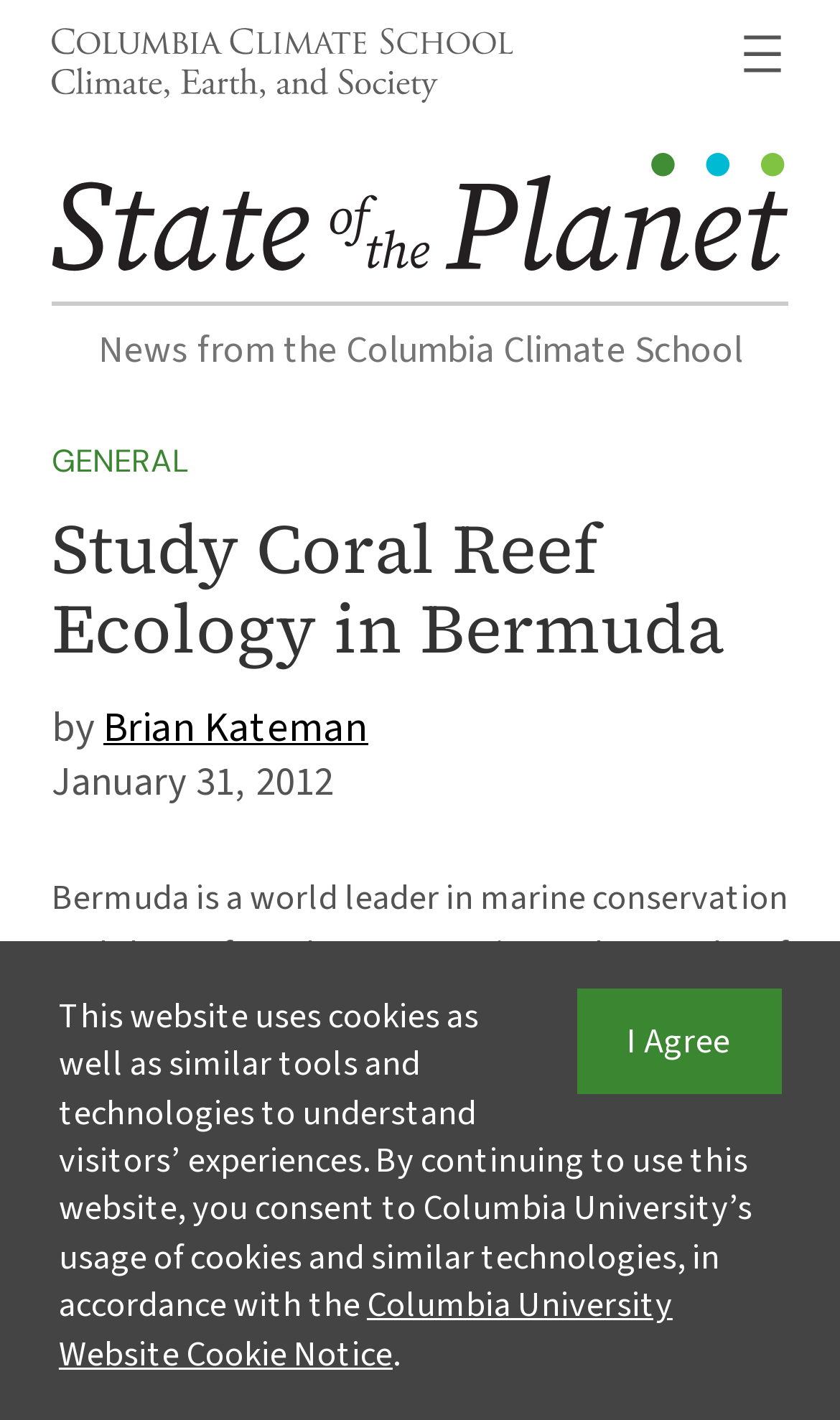Find the bounding box of the element with the following description: "Home". The coordinates must be four float numbers between 0 and 1, formatted as [left, top, right, bottom].

None